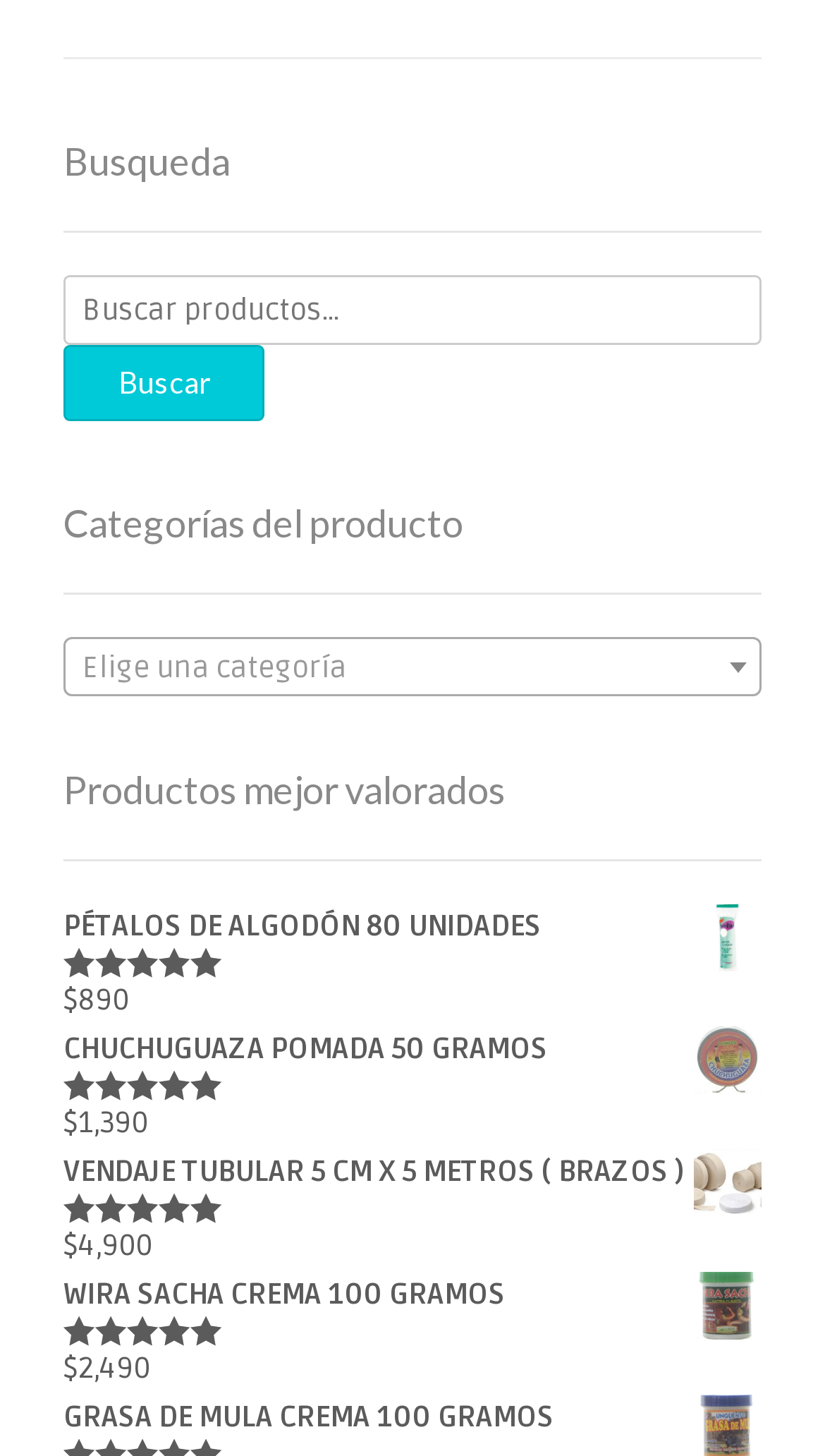Bounding box coordinates should be provided in the format (top-left x, top-left y, bottom-right x, bottom-right y) with all values between 0 and 1. Identify the bounding box for this UI element: Buscar

[0.077, 0.237, 0.321, 0.289]